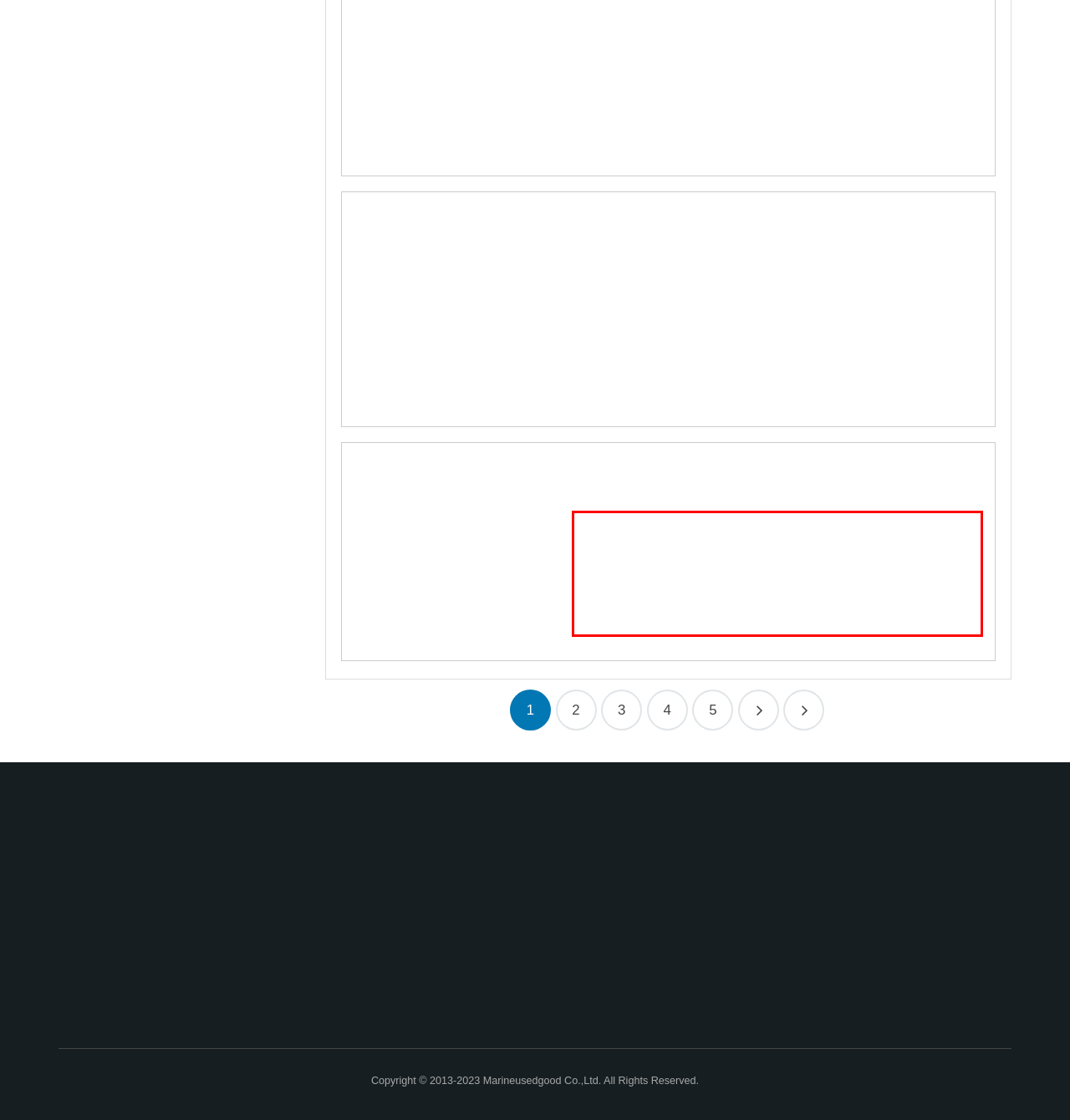Given a webpage screenshot, locate the red bounding box and extract the text content found inside it.

our factory single point mooring line (SPM) is the first domestic enterprise to pass the type approval of classification society.Our factory has passed ISO9001 and GJB9001C dual quality system certification, and obtained ISO14001 environmental management system and ISO45001 occupational health and safety quality system certification. And it has been approved by classification societies such as CCS